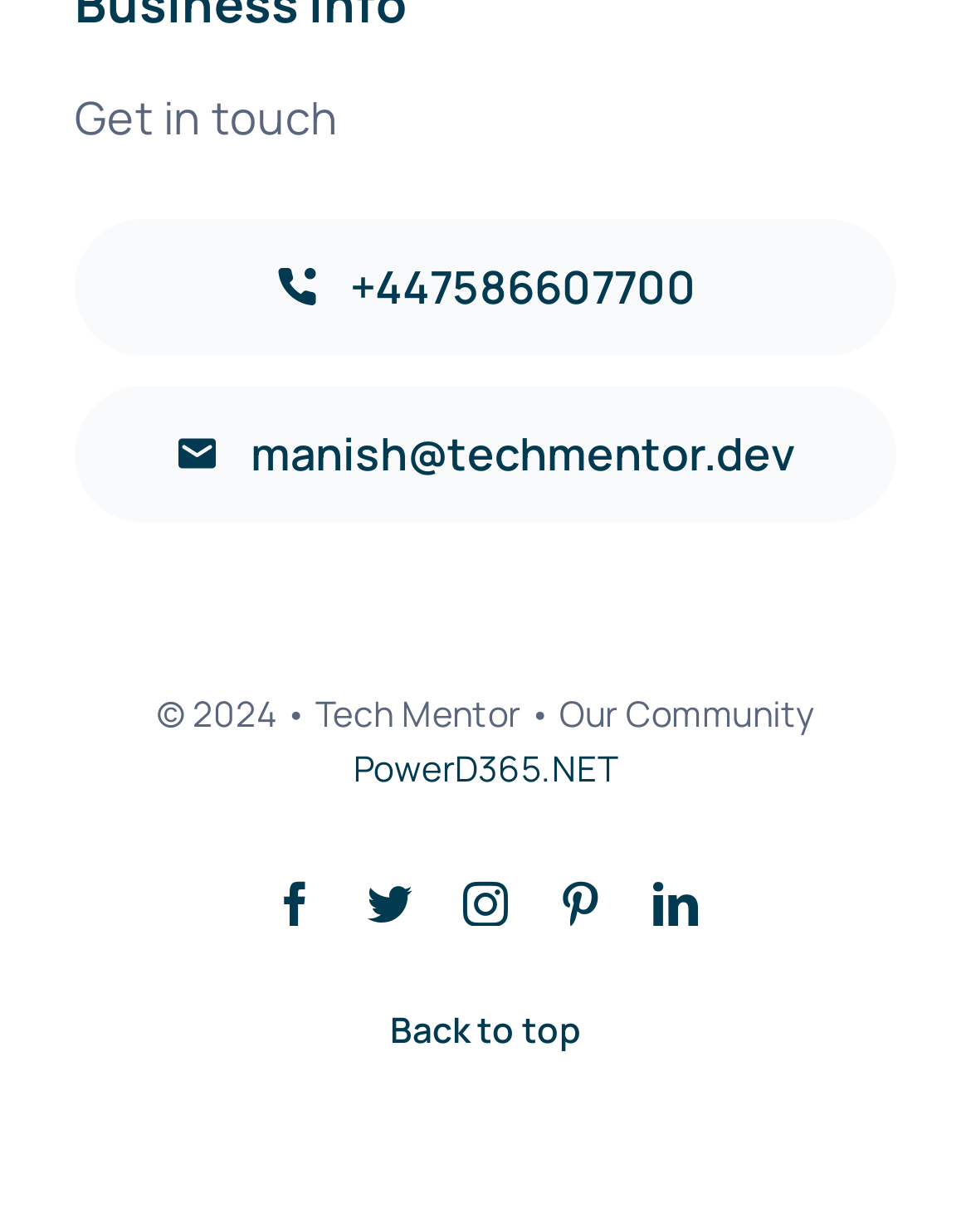Identify the bounding box coordinates of the clickable region required to complete the instruction: "Post a comment". The coordinates should be given as four float numbers within the range of 0 and 1, i.e., [left, top, right, bottom].

None